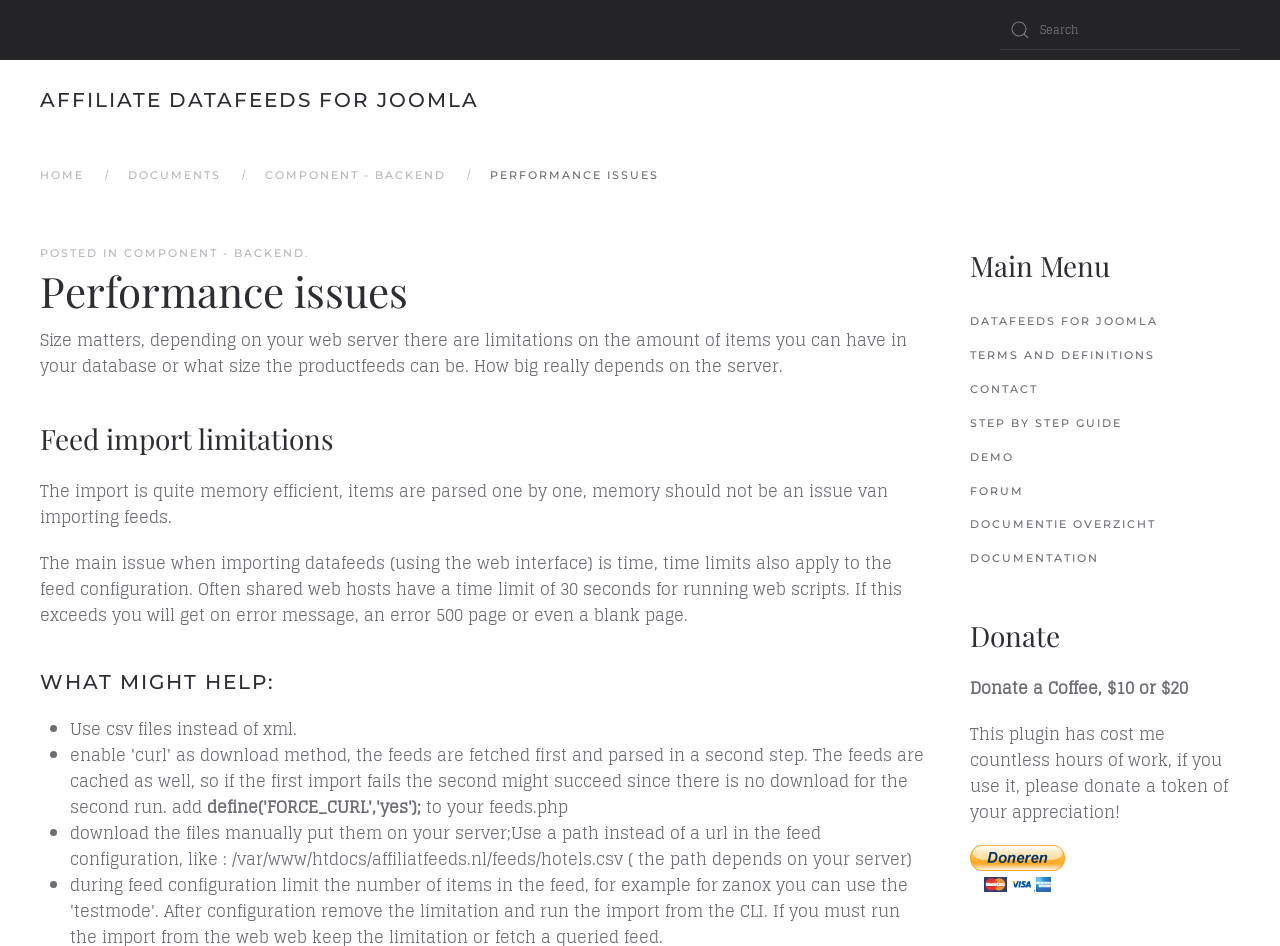What is the main issue when importing datafeeds?
Please look at the screenshot and answer in one word or a short phrase.

Time